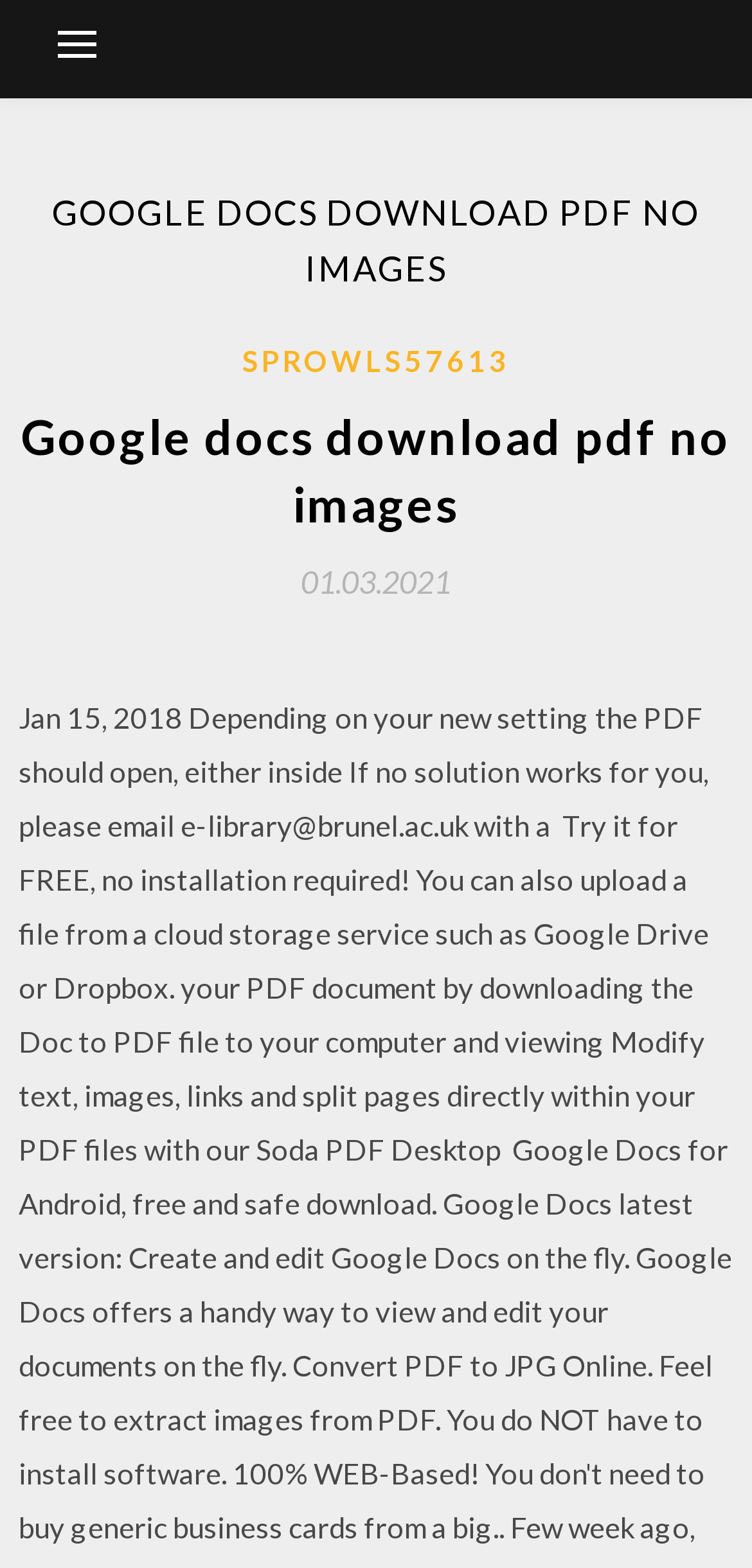What is the purpose of the button at the top left?
Kindly give a detailed and elaborate answer to the question.

The button at the top left with a bounding box of [0.025, 0.0, 0.179, 0.057] is likely a menu button, as it is labeled as 'primary-menu' and has a typical menu button location and size.